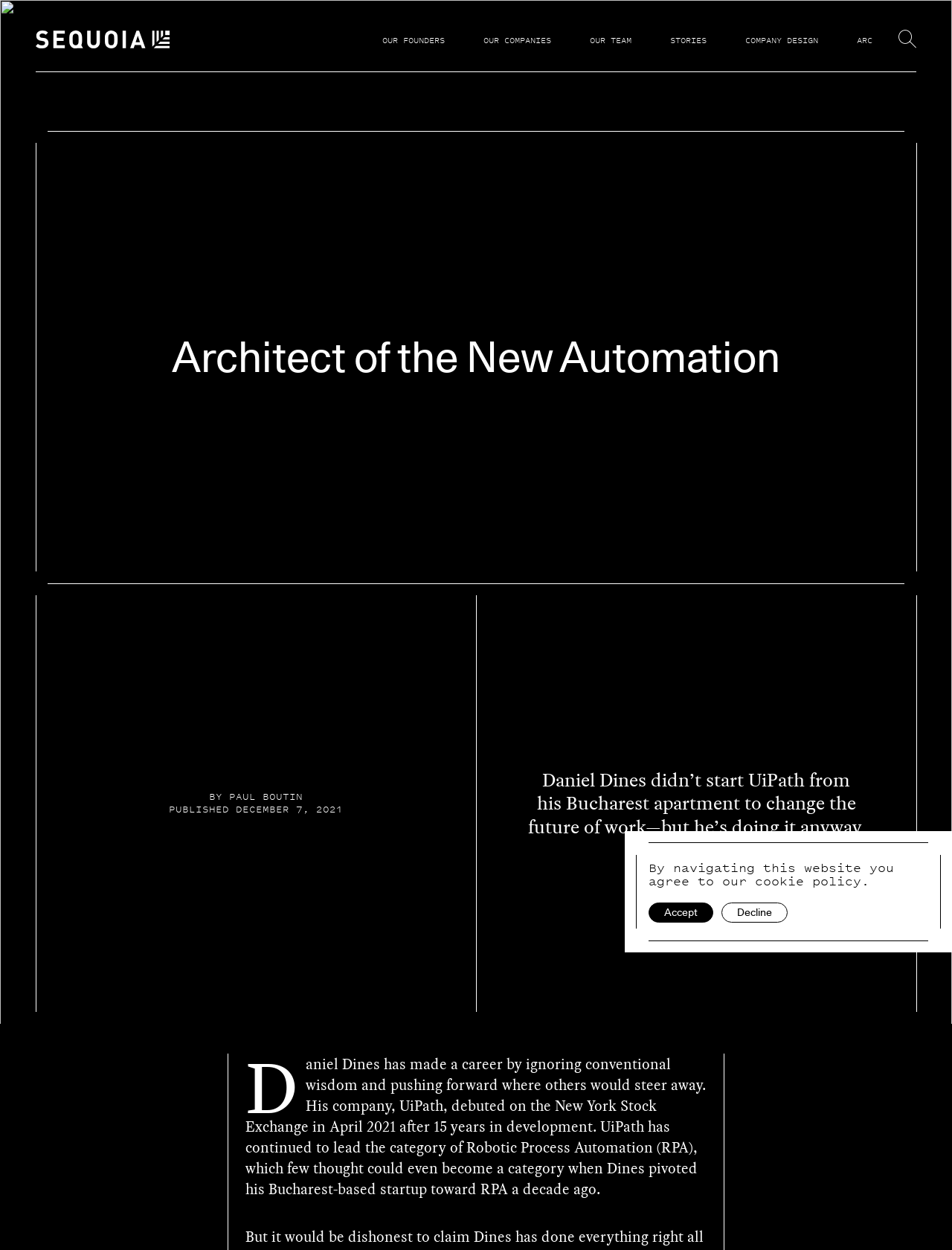Extract the bounding box coordinates of the UI element described by: "parent_node: OUR FOUNDERS title="Sequoia Capital"". The coordinates should include four float numbers ranging from 0 to 1, e.g., [left, top, right, bottom].

[0.038, 0.024, 0.178, 0.04]